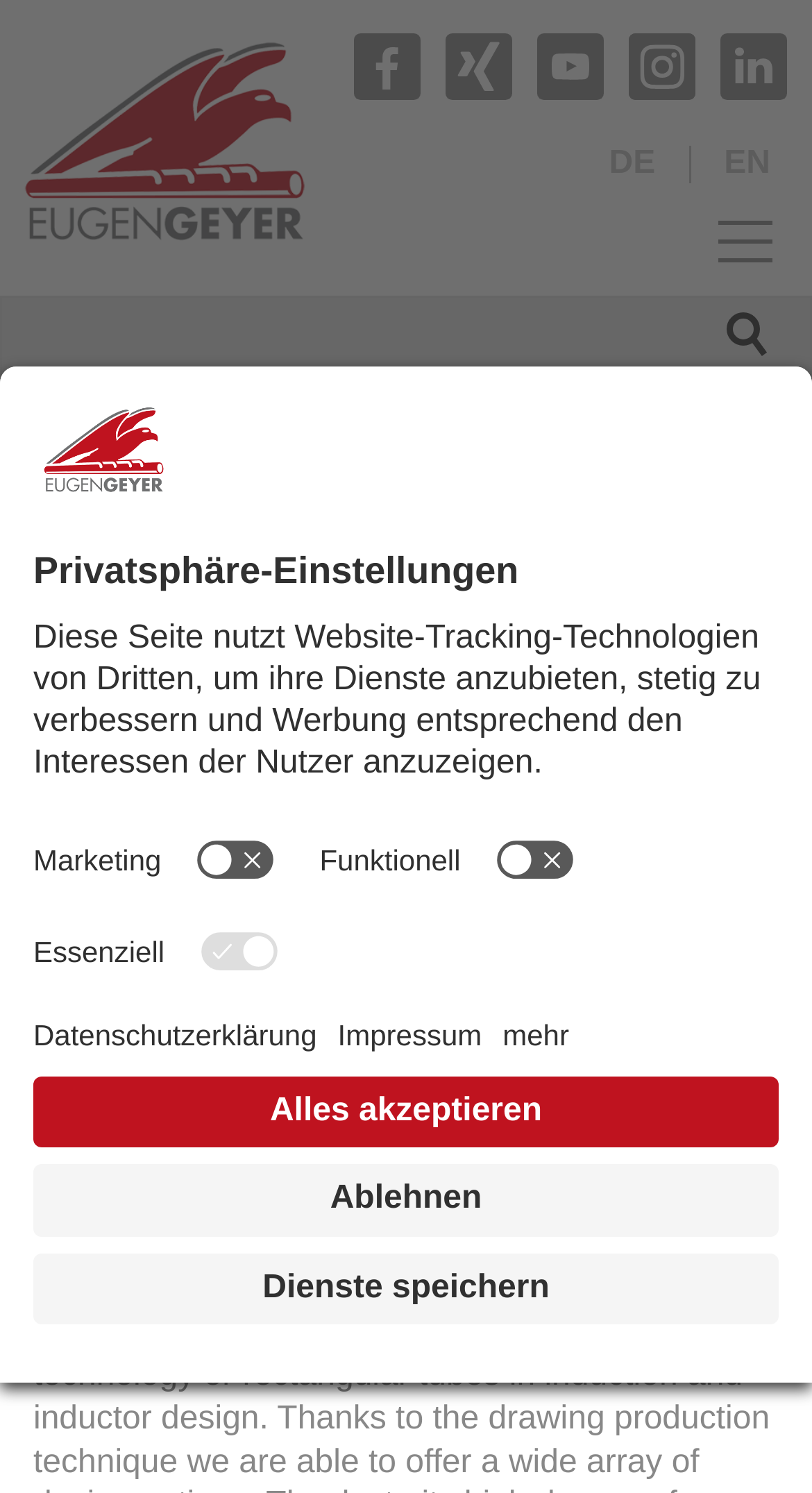Find the bounding box coordinates for the area you need to click to carry out the instruction: "Switch to English". The coordinates should be four float numbers between 0 and 1, indicated as [left, top, right, bottom].

[0.851, 0.098, 1.0, 0.123]